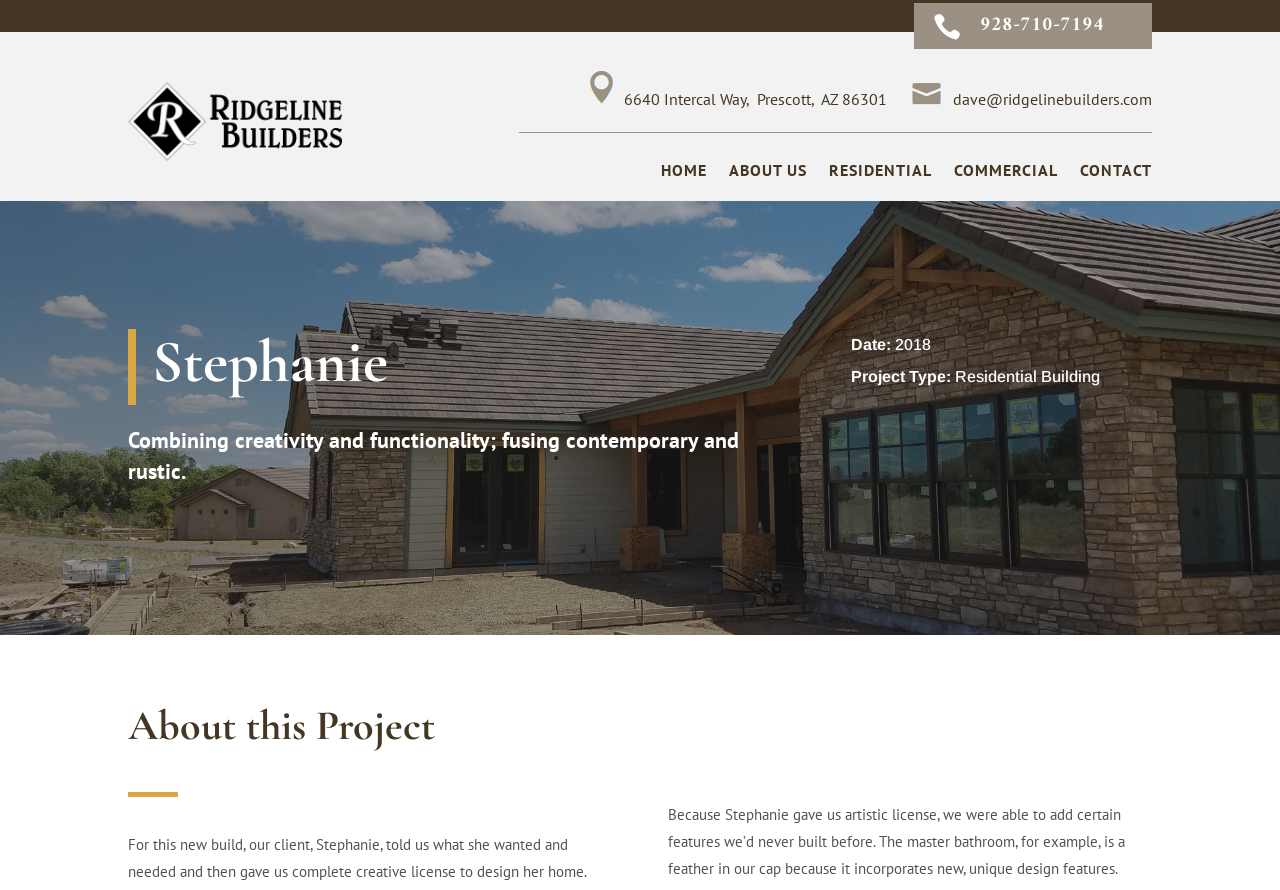What is the address of the residential project?
Using the information from the image, provide a comprehensive answer to the question.

I found the address by reading the static text elements that are located near each other, which form a complete address.